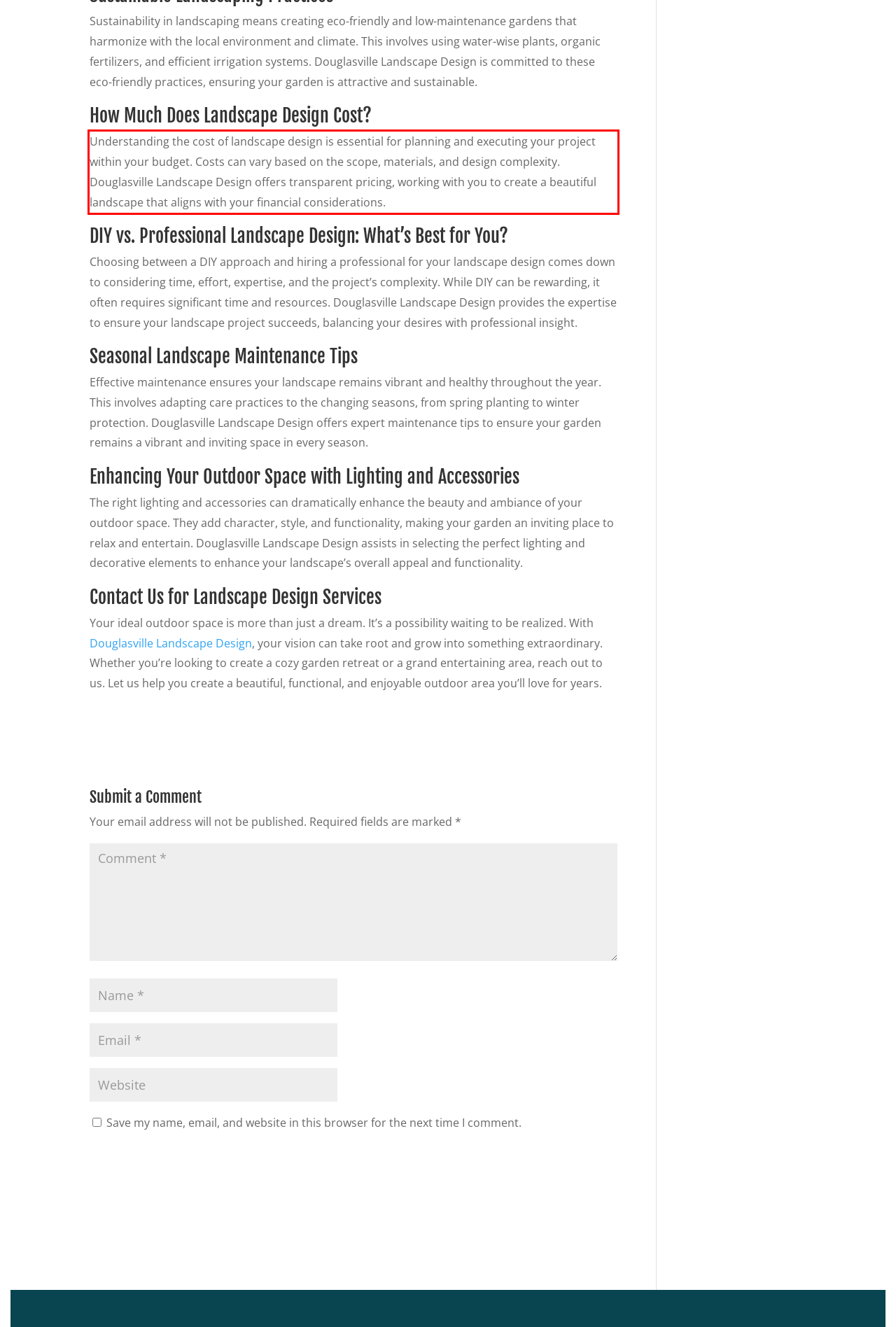Please examine the screenshot of the webpage and read the text present within the red rectangle bounding box.

Understanding the cost of landscape design is essential for planning and executing your project within your budget. Costs can vary based on the scope, materials, and design complexity. Douglasville Landscape Design offers transparent pricing, working with you to create a beautiful landscape that aligns with your financial considerations.